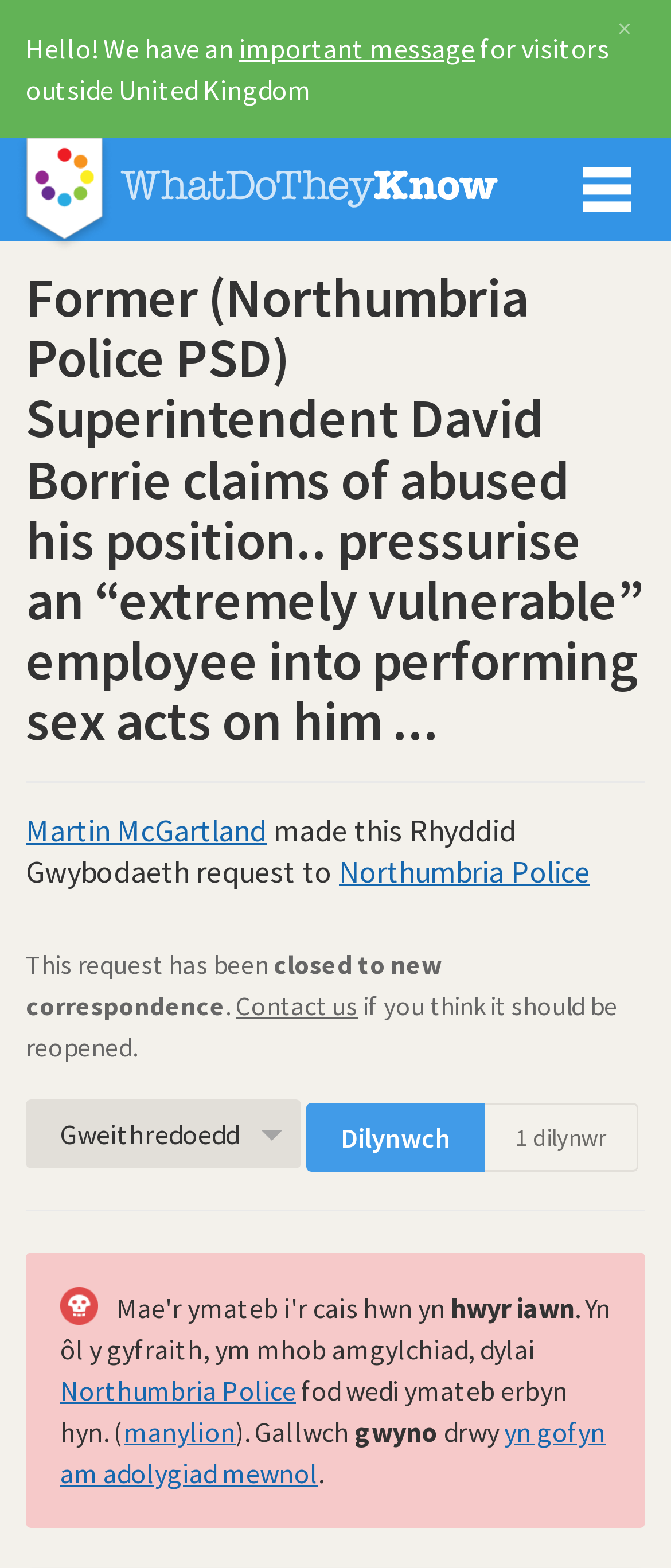Determine the bounding box coordinates of the clickable region to execute the instruction: "Click the 'Contact us' link". The coordinates should be four float numbers between 0 and 1, denoted as [left, top, right, bottom].

[0.351, 0.631, 0.533, 0.652]